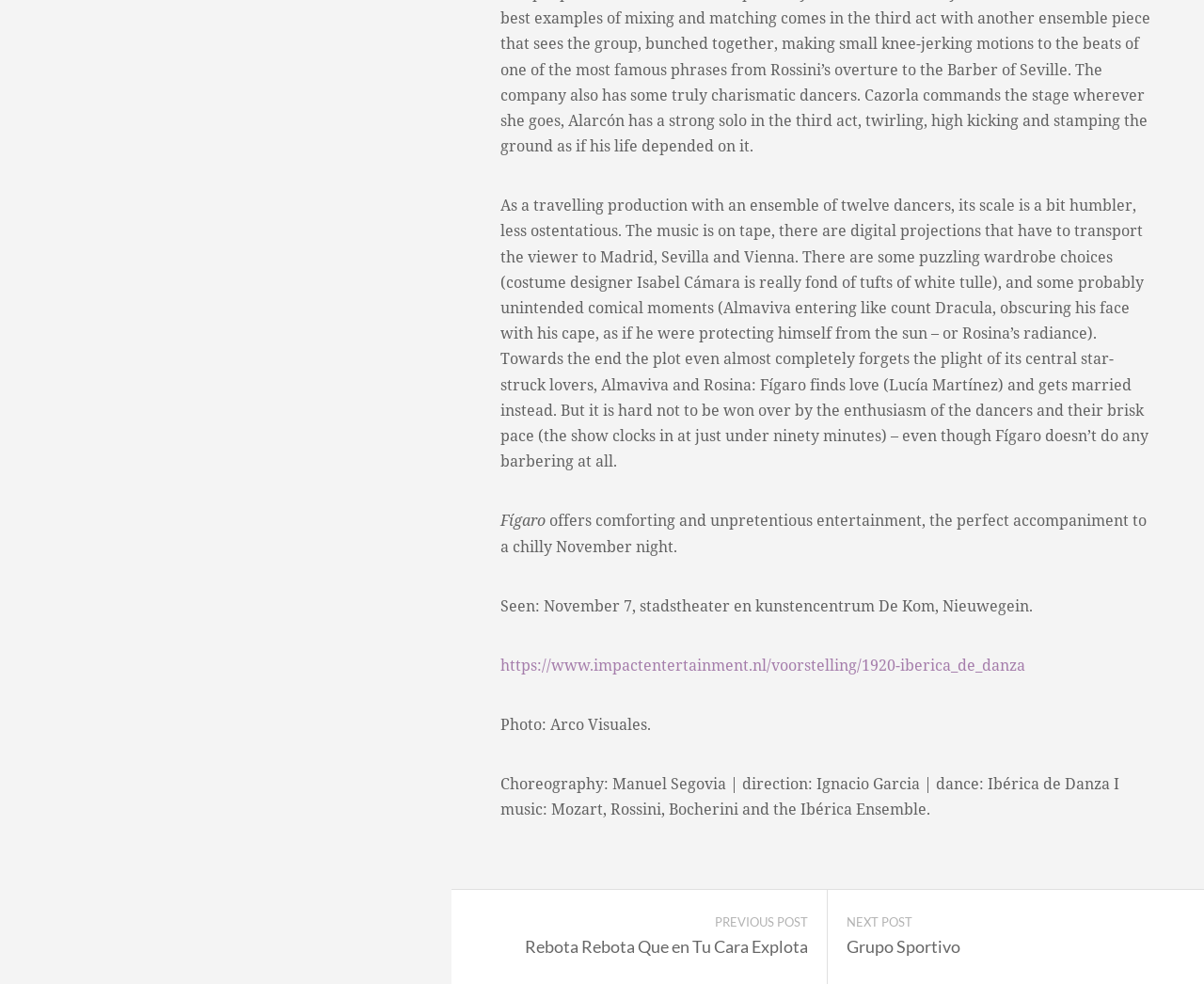Extract the bounding box coordinates for the UI element described as: "Next Post Grupo Sportivo".

[0.688, 0.904, 1.0, 1.0]